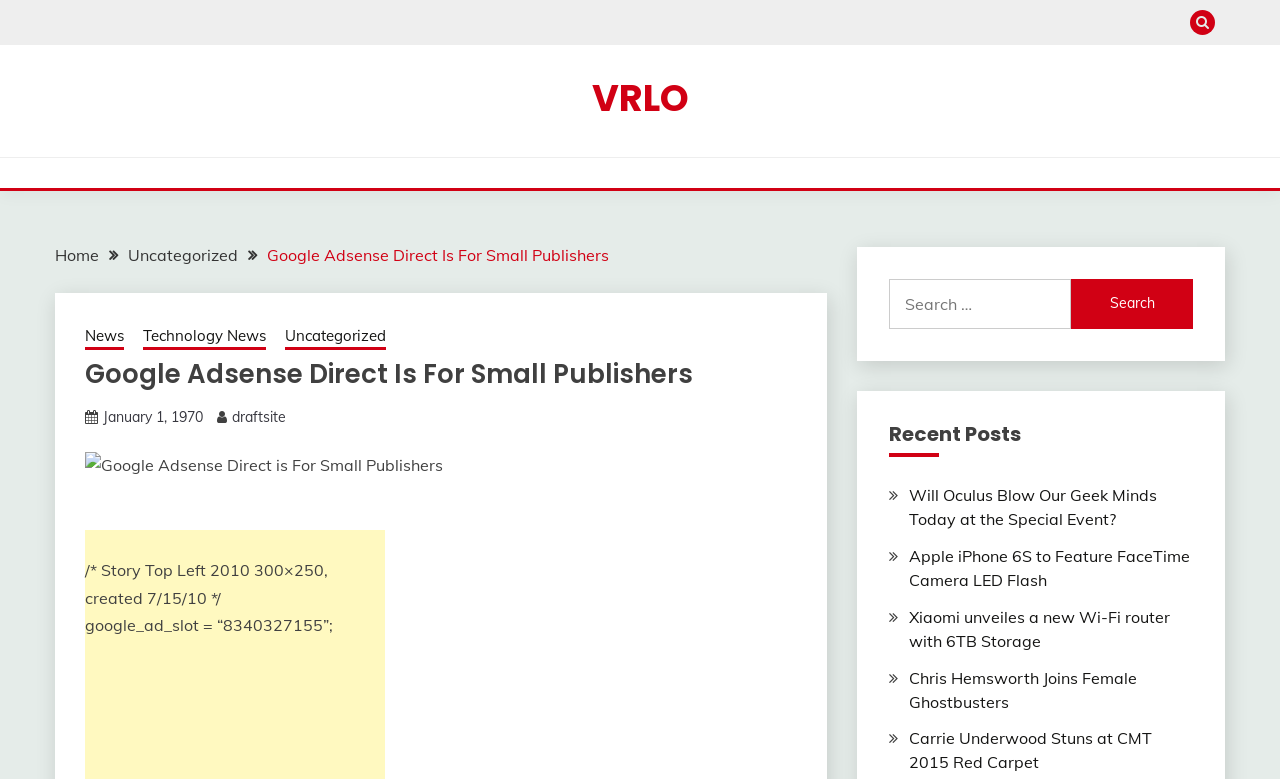Use one word or a short phrase to answer the question provided: 
What is the date of the post?

January 1, 1970